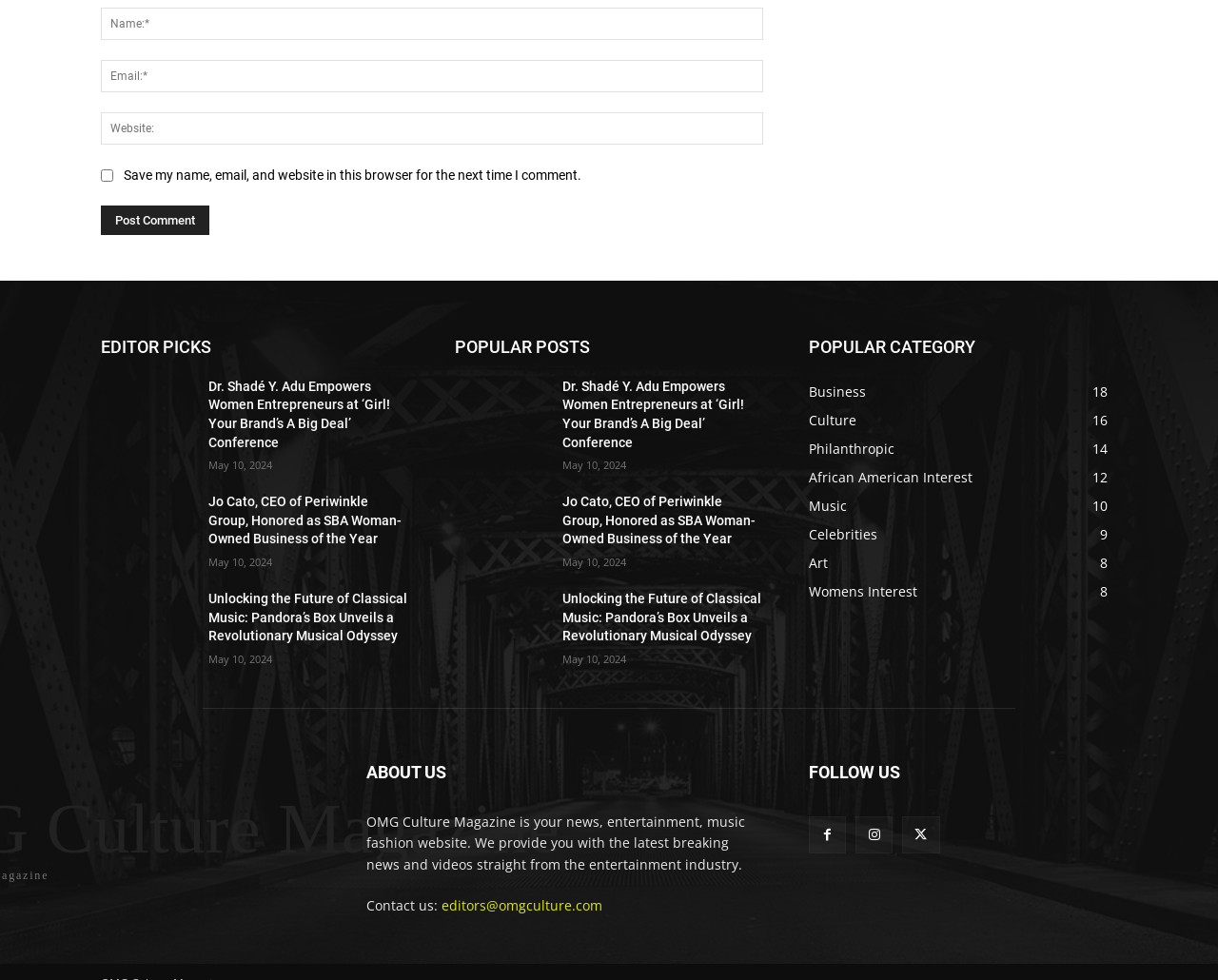Provide a one-word or brief phrase answer to the question:
What is the website's tagline?

Global Multiculture Magazine